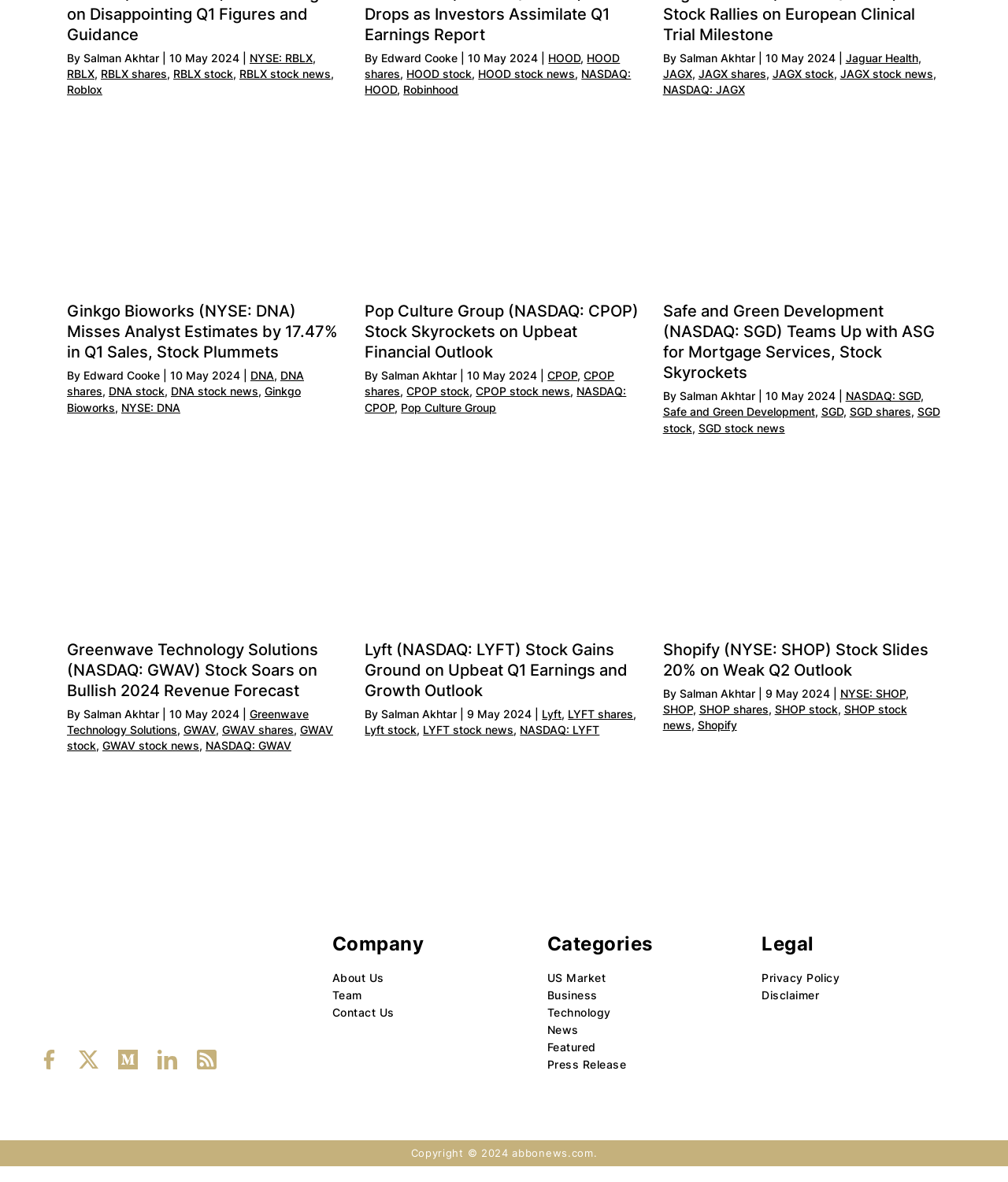Please identify the bounding box coordinates of the element's region that I should click in order to complete the following instruction: "Read more about Safe and Green Development (NASDAQ: SGD) Teams Up with ASG for Mortgage Services, Stock Skyrockets". The bounding box coordinates consist of four float numbers between 0 and 1, i.e., [left, top, right, bottom].

[0.658, 0.17, 0.934, 0.183]